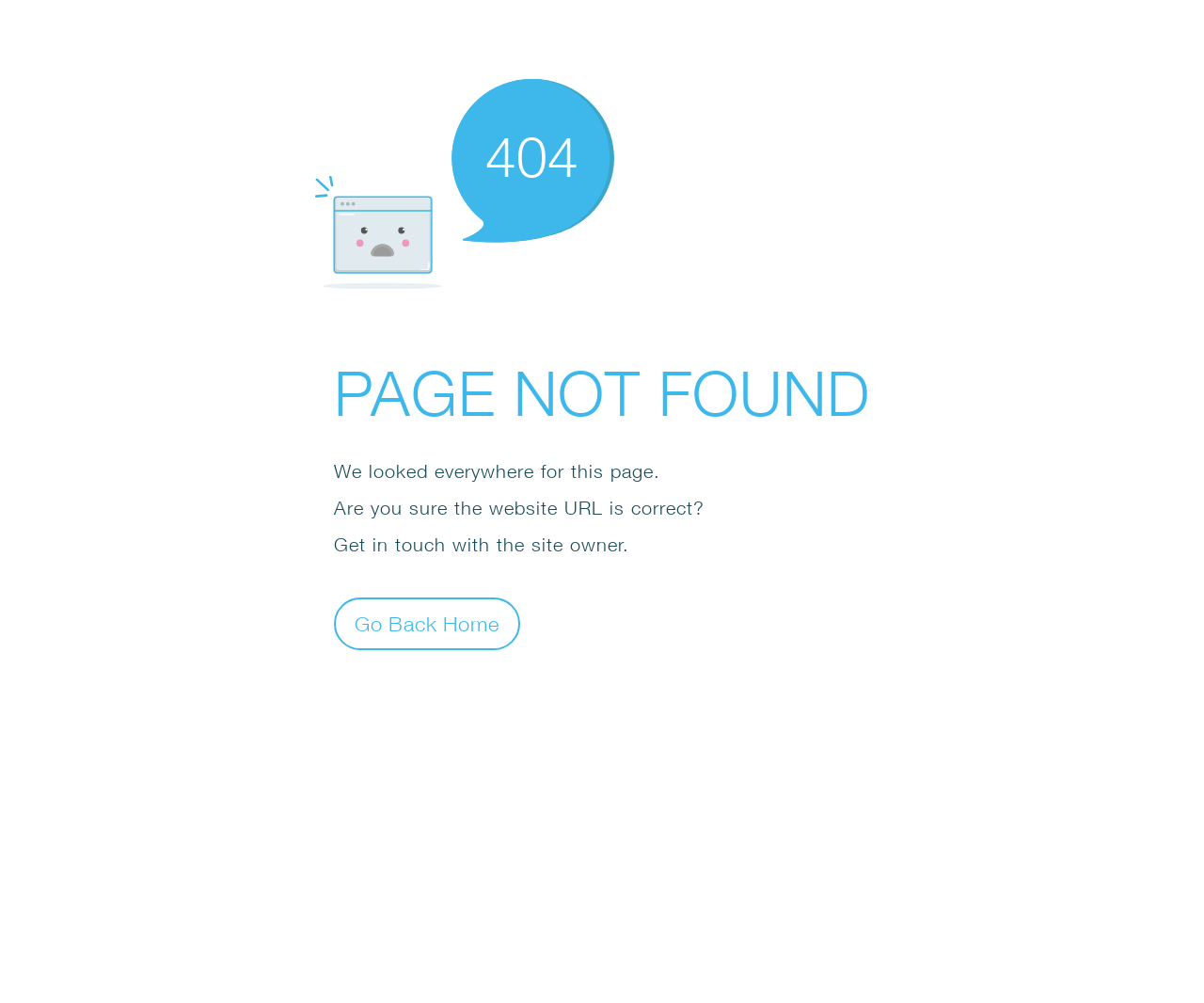What is the error code displayed on the page?
Based on the visual information, provide a detailed and comprehensive answer.

The error code is displayed as a static text '404' within an SvgRoot element, which is a child of the Root Element 'Error'.